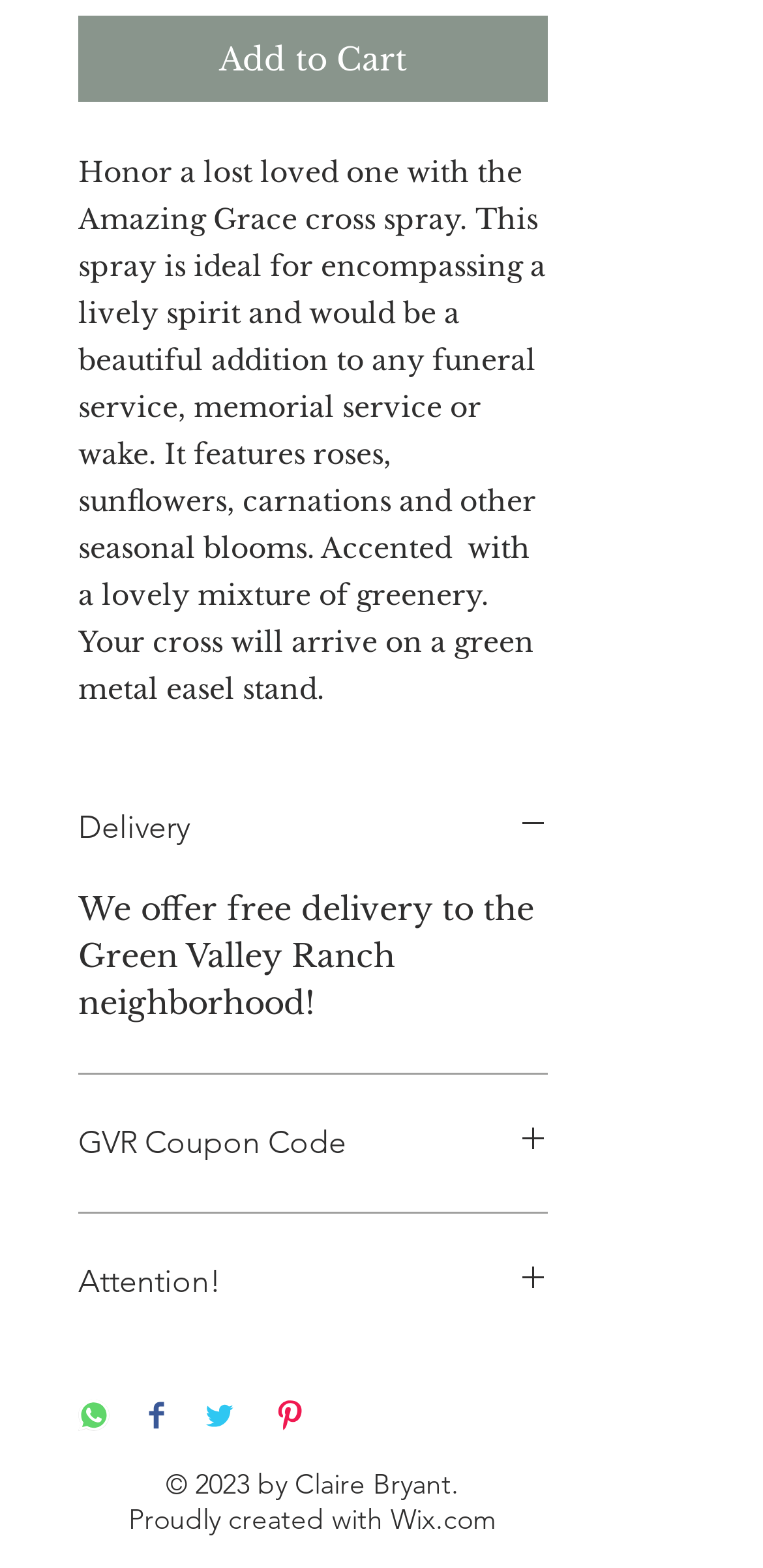Find the bounding box coordinates of the element you need to click on to perform this action: 'Share on WhatsApp'. The coordinates should be represented by four float values between 0 and 1, in the format [left, top, right, bottom].

[0.103, 0.892, 0.144, 0.916]